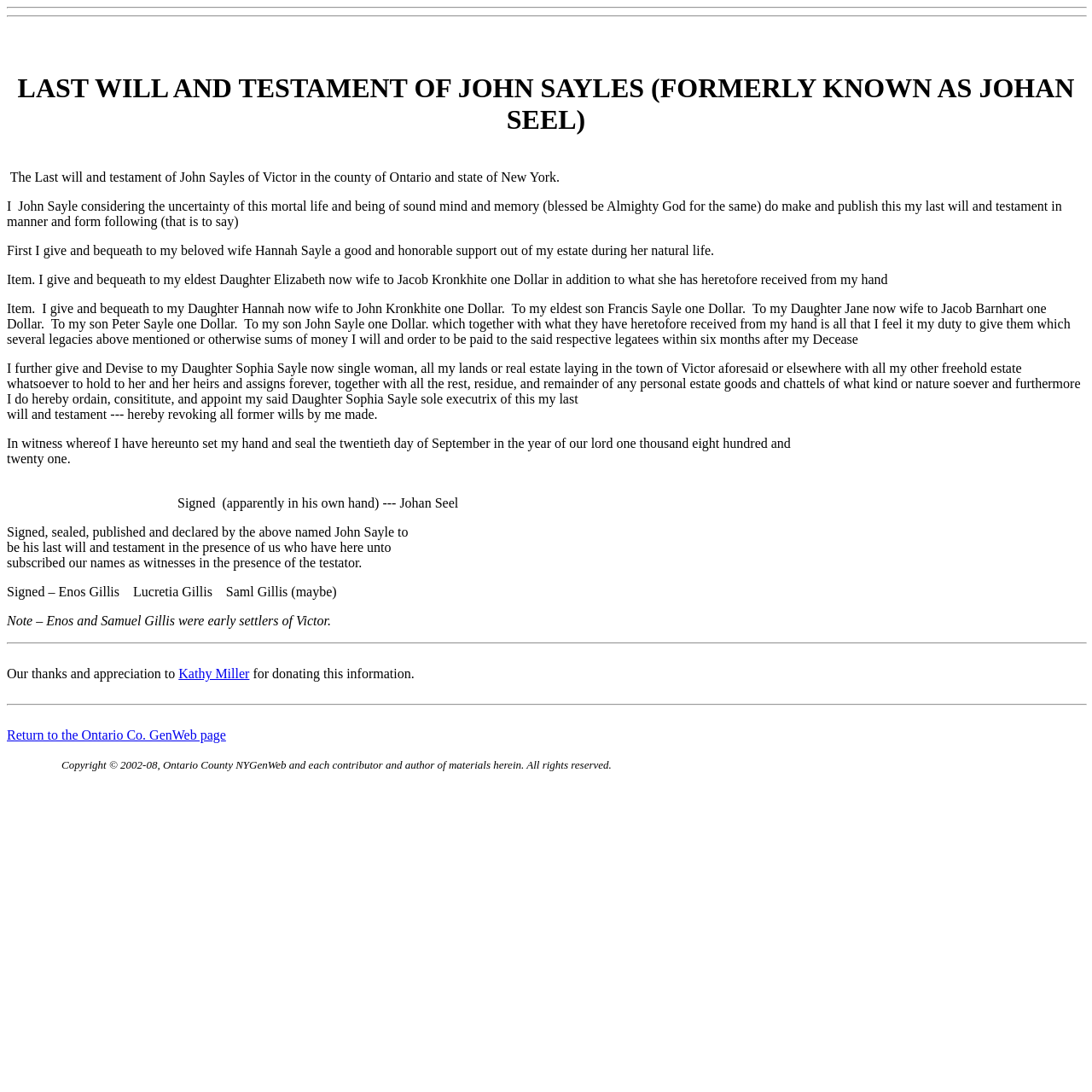Predict the bounding box for the UI component with the following description: "Kathy Miller".

[0.164, 0.61, 0.228, 0.623]